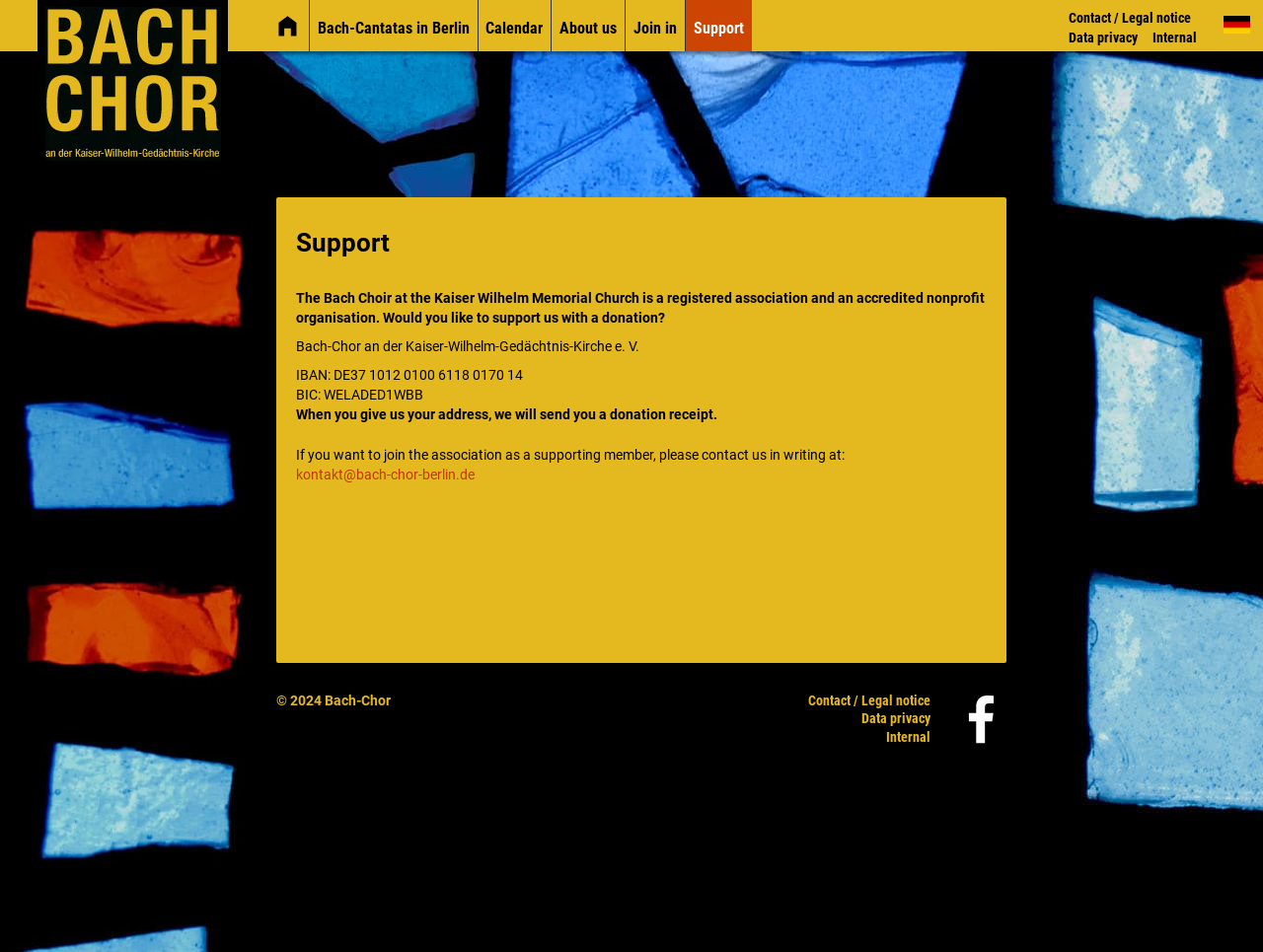Using the element description: "News", determine the bounding box coordinates for the specified UI element. The coordinates should be four float numbers between 0 and 1, [left, top, right, bottom].

[0.211, 0.0, 0.244, 0.054]